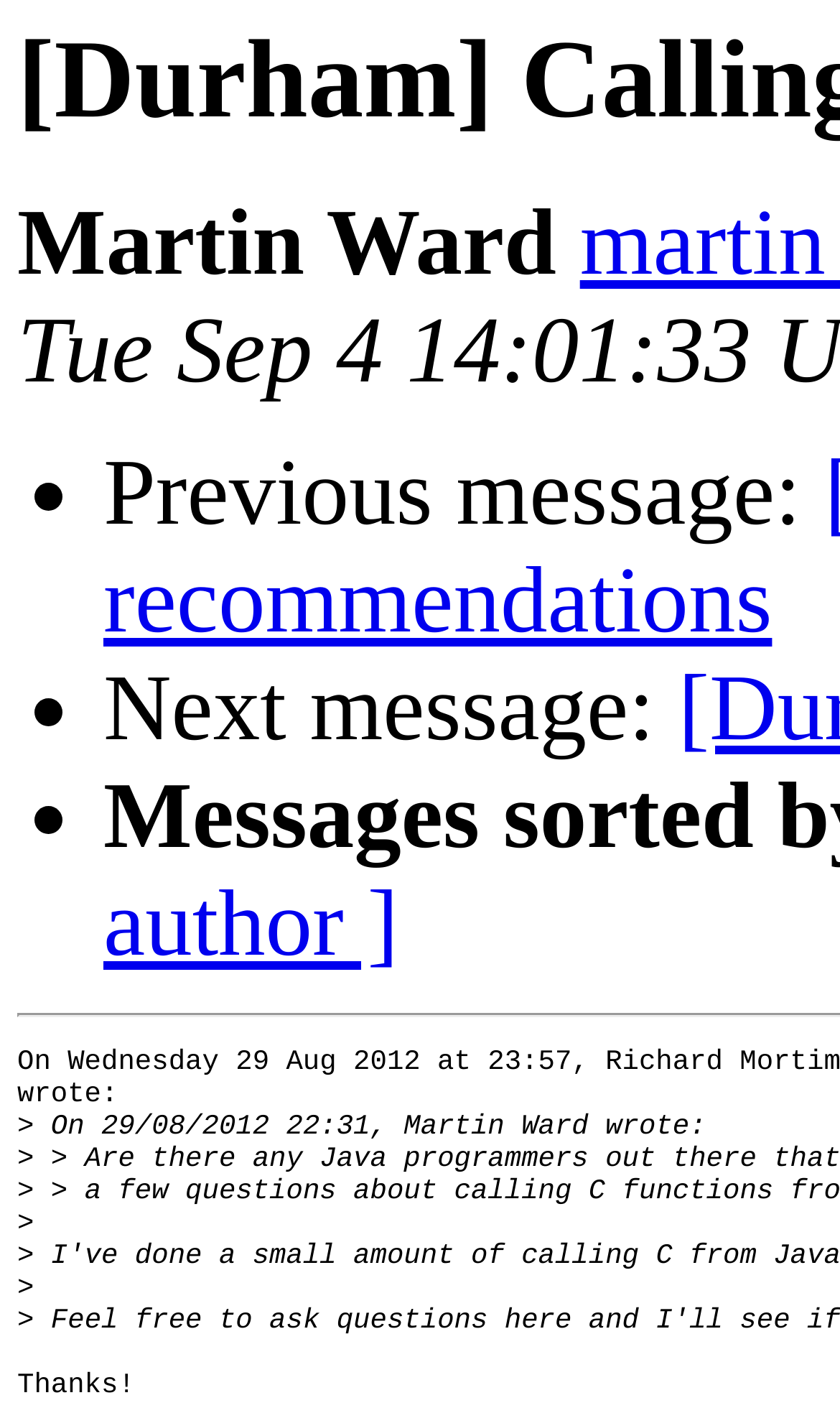Using the details in the image, give a detailed response to the question below:
What are the navigation options?

By looking at the static text elements, we can see that there are two navigation options available, namely 'Previous message' and 'Next message', which are likely used to navigate through a series of messages.